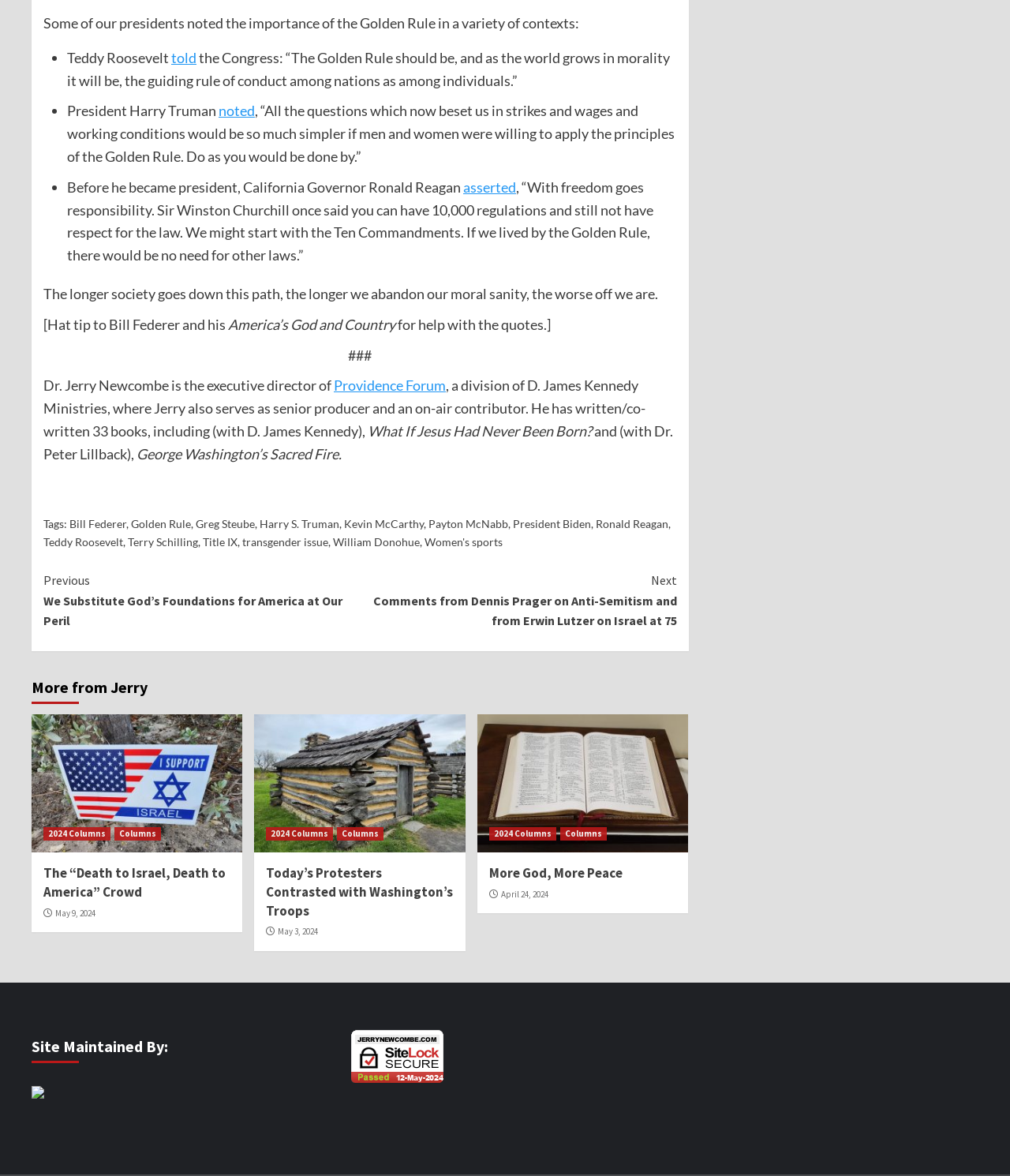What is the name of the ministry mentioned in the text?
Please craft a detailed and exhaustive response to the question.

The text mentions that Providence Forum is a division of D. James Kennedy Ministries, where Dr. Jerry Newcombe serves as executive director, senior producer, and on-air contributor.